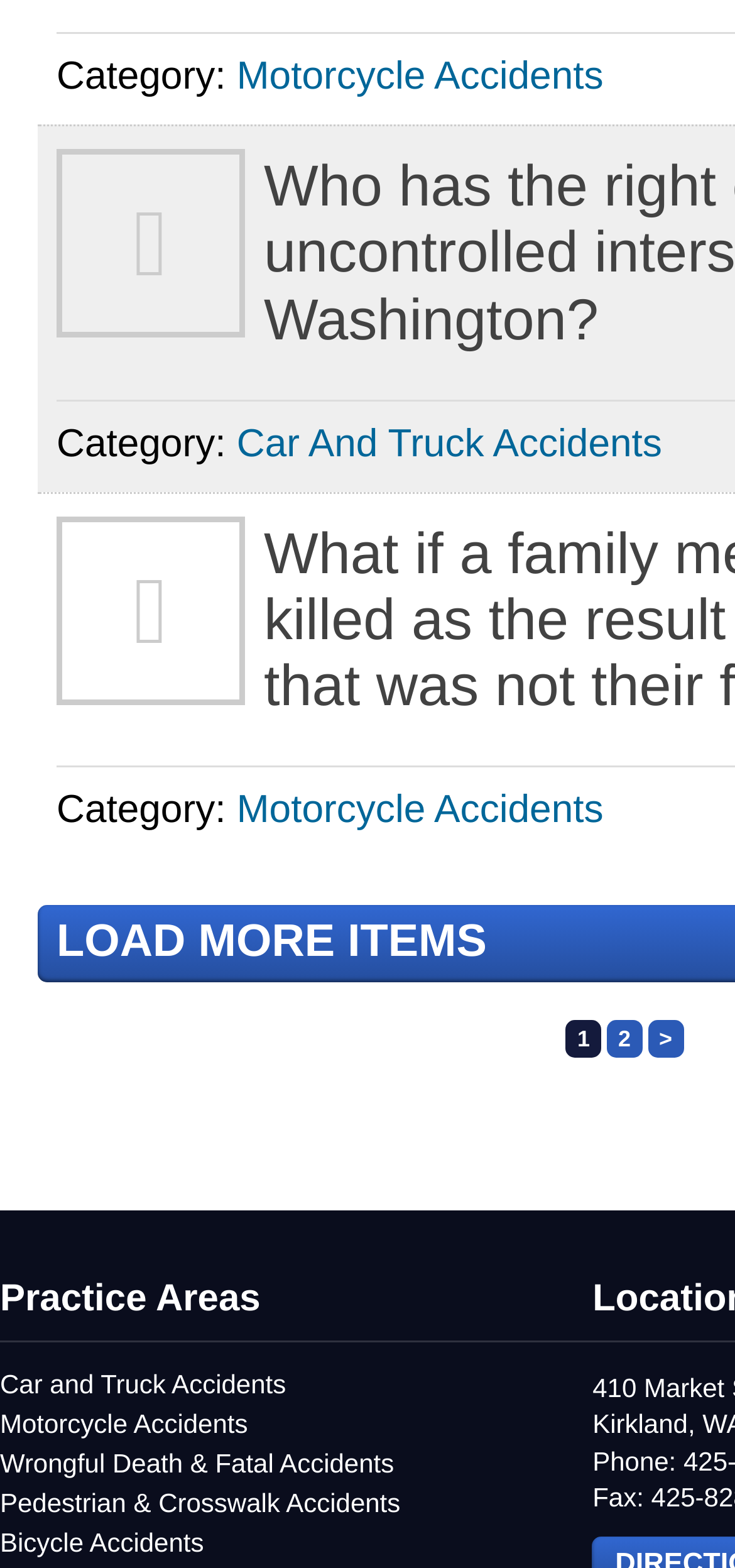Provide the bounding box coordinates for the area that should be clicked to complete the instruction: "Go to page 2".

[0.826, 0.65, 0.874, 0.674]